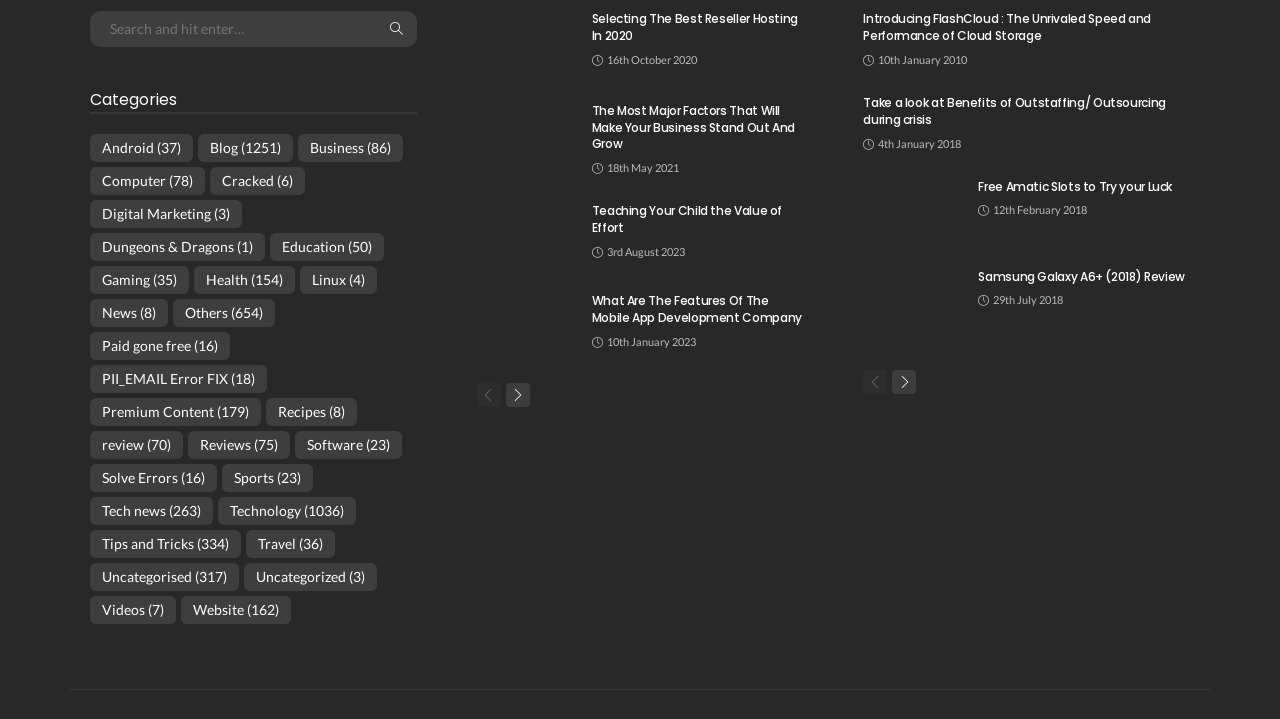Given the element description "Tech news (263)" in the screenshot, predict the bounding box coordinates of that UI element.

[0.07, 0.692, 0.166, 0.731]